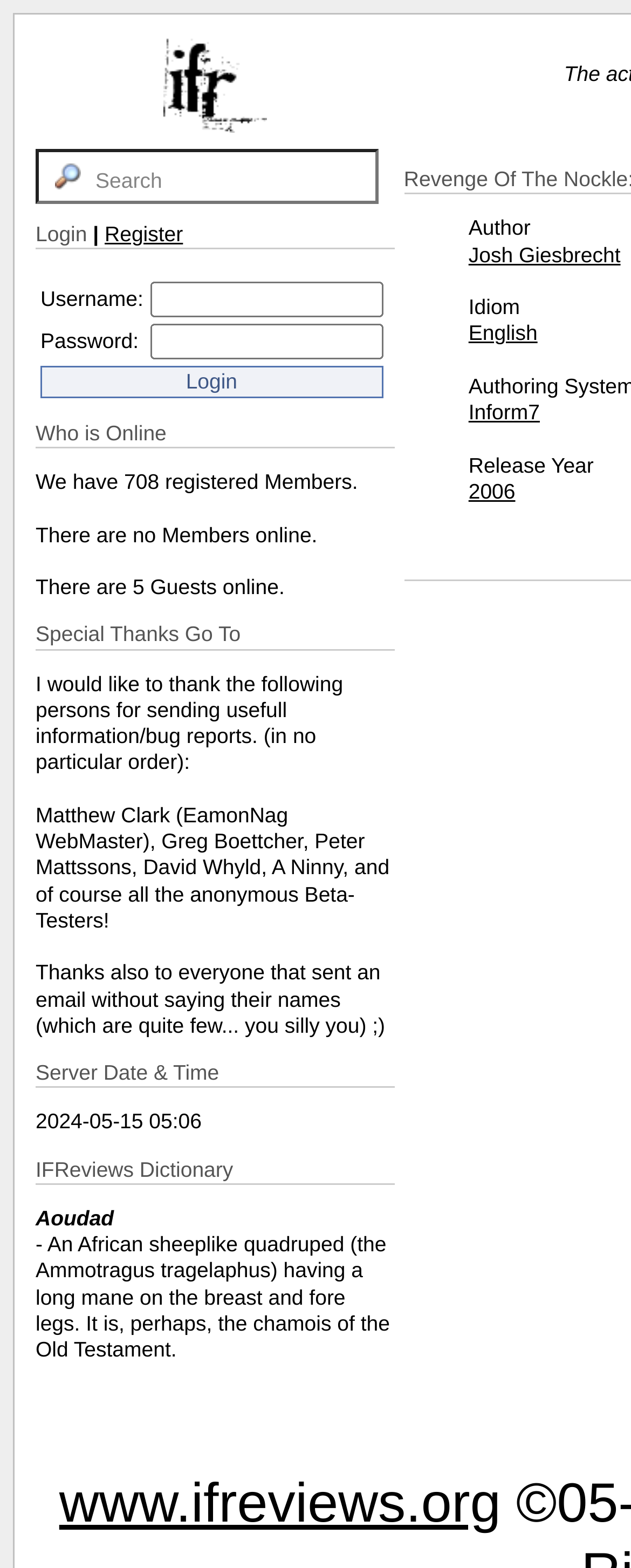Identify the bounding box coordinates for the UI element described as follows: "2006". Ensure the coordinates are four float numbers between 0 and 1, formatted as [left, top, right, bottom].

[0.743, 0.305, 0.817, 0.321]